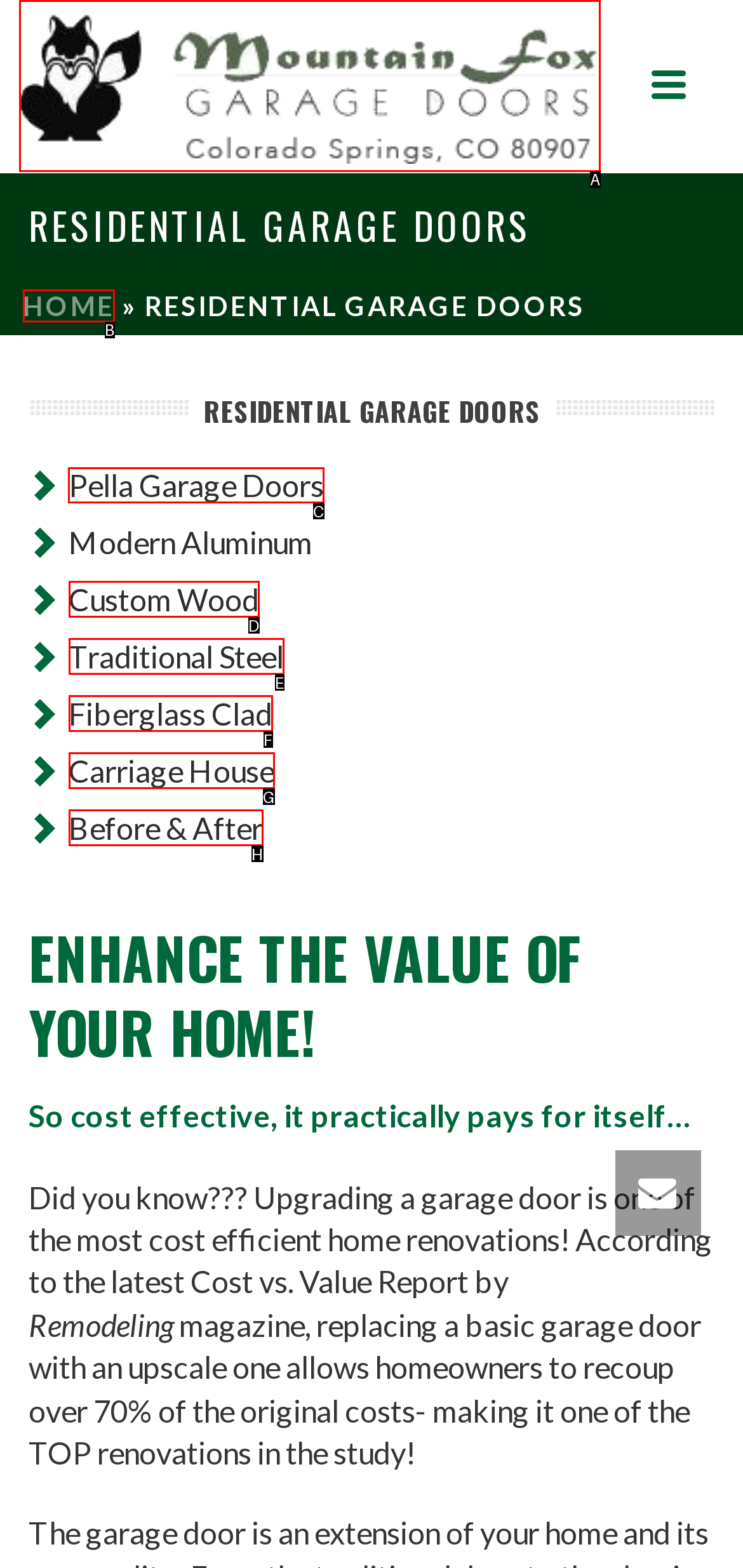Determine which HTML element to click for this task: Explore 'Pella Garage Doors' Provide the letter of the selected choice.

C